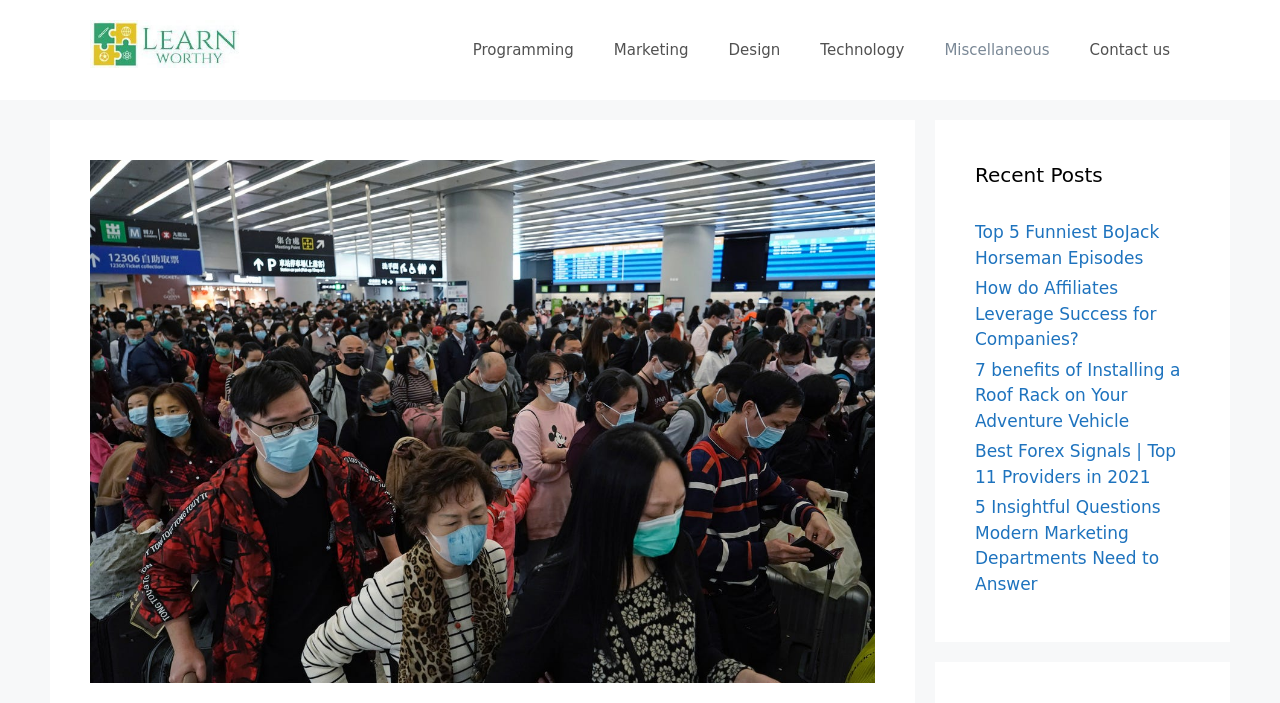What is the last link in the recent posts section?
Craft a detailed and extensive response to the question.

I analyzed the bounding box coordinates of the link elements in the recent posts section and found that the link '5 Insightful Questions Modern Marketing Departments Need to Answer' has the largest y2 value, which means it is located at the bottom of the section.